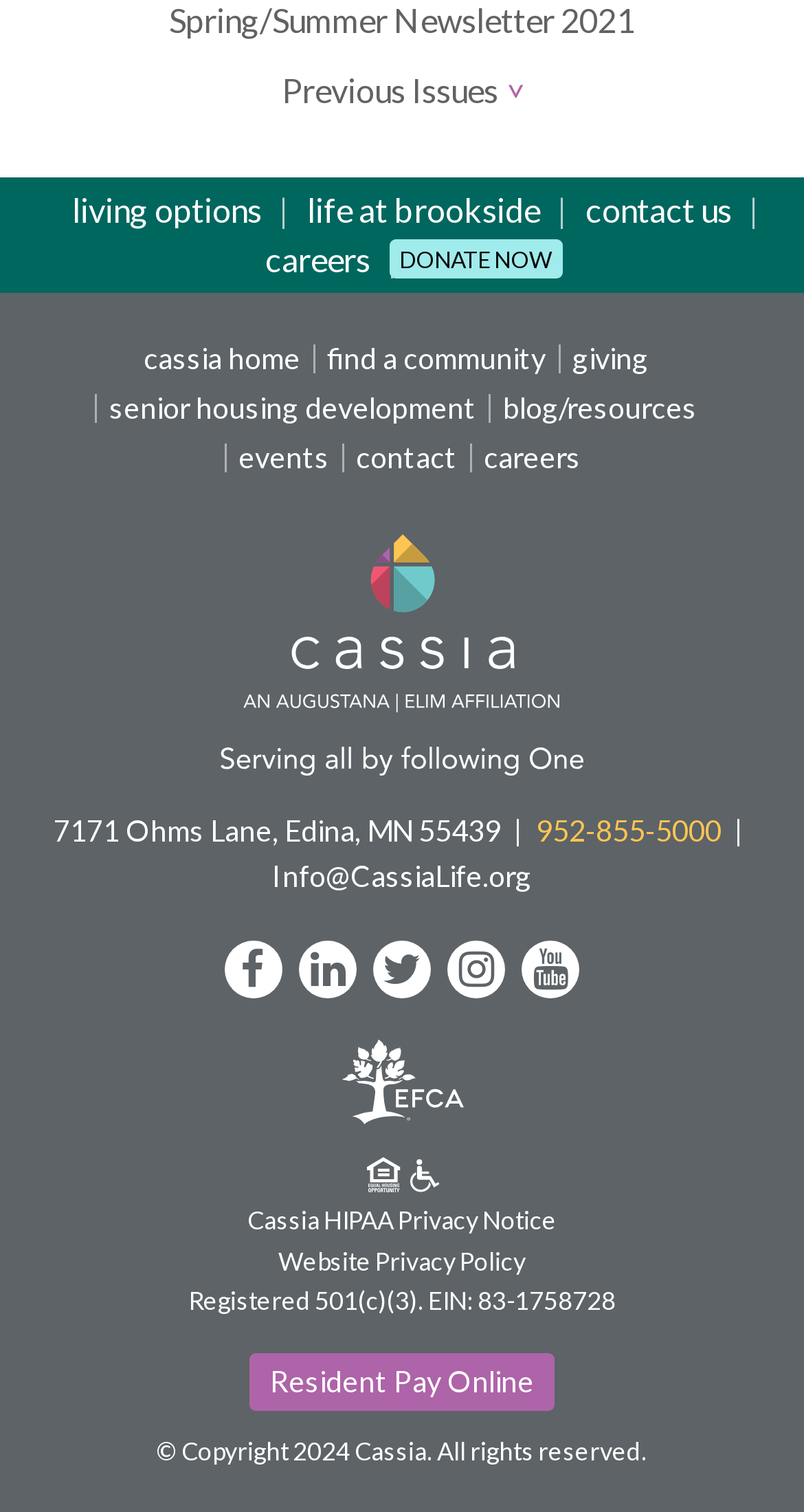Find the bounding box coordinates for the element that must be clicked to complete the instruction: "Click 'Previous Issues <". The coordinates should be four float numbers between 0 and 1, indicated as [left, top, right, bottom].

[0.35, 0.049, 0.65, 0.071]